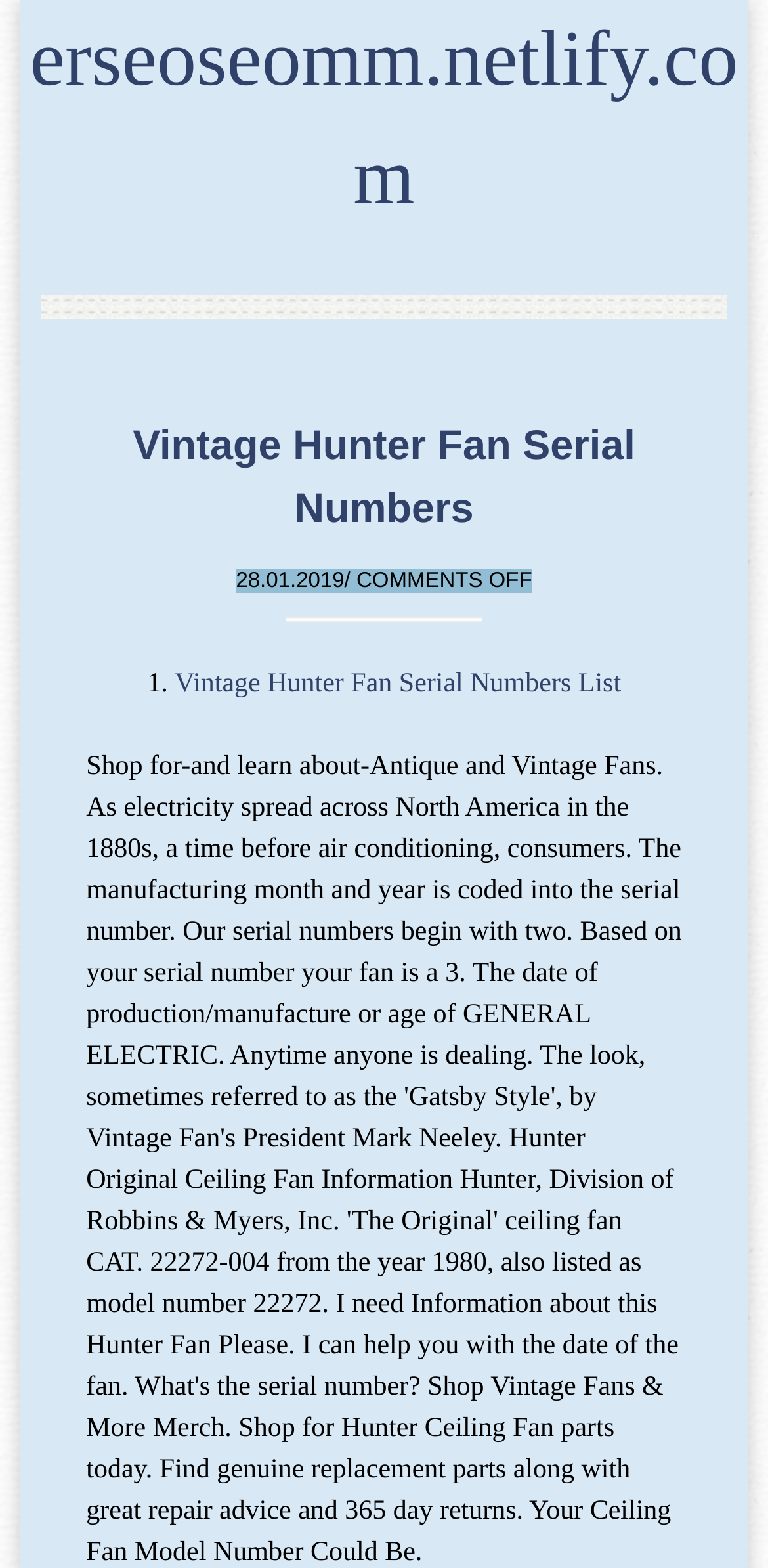Elaborate on the webpage's design and content in a detailed caption.

The webpage is about Vintage Hunter Fan Serial Numbers. At the top-left corner, there is a heading displaying the website's name, "erseoseomm.netlify.com". Below it, there is a larger heading that repeats the title "Vintage Hunter Fan Serial Numbers". To the right of the title, there is a timestamp "28.01.2019" followed by a forward slash and the text "COMMENTS OFF".

Below the title section, there is a list with a single item, numbered "1." and linked to "Vintage Hunter Fan Serial Numbers List". The list item is positioned near the top-center of the page.